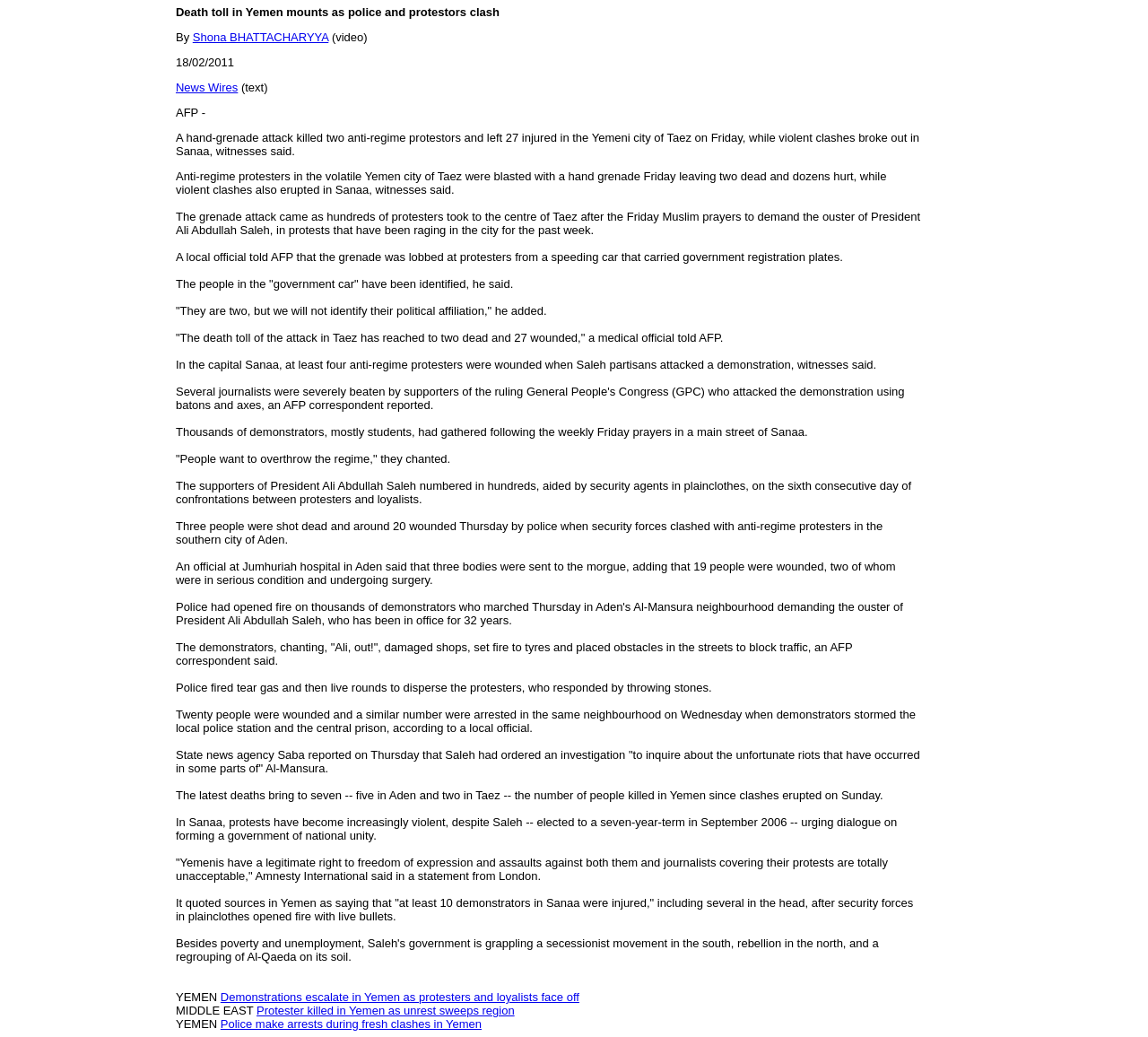For the given element description News Wires, determine the bounding box coordinates of the UI element. The coordinates should follow the format (top-left x, top-left y, bottom-right x, bottom-right y) and be within the range of 0 to 1.

[0.153, 0.078, 0.207, 0.091]